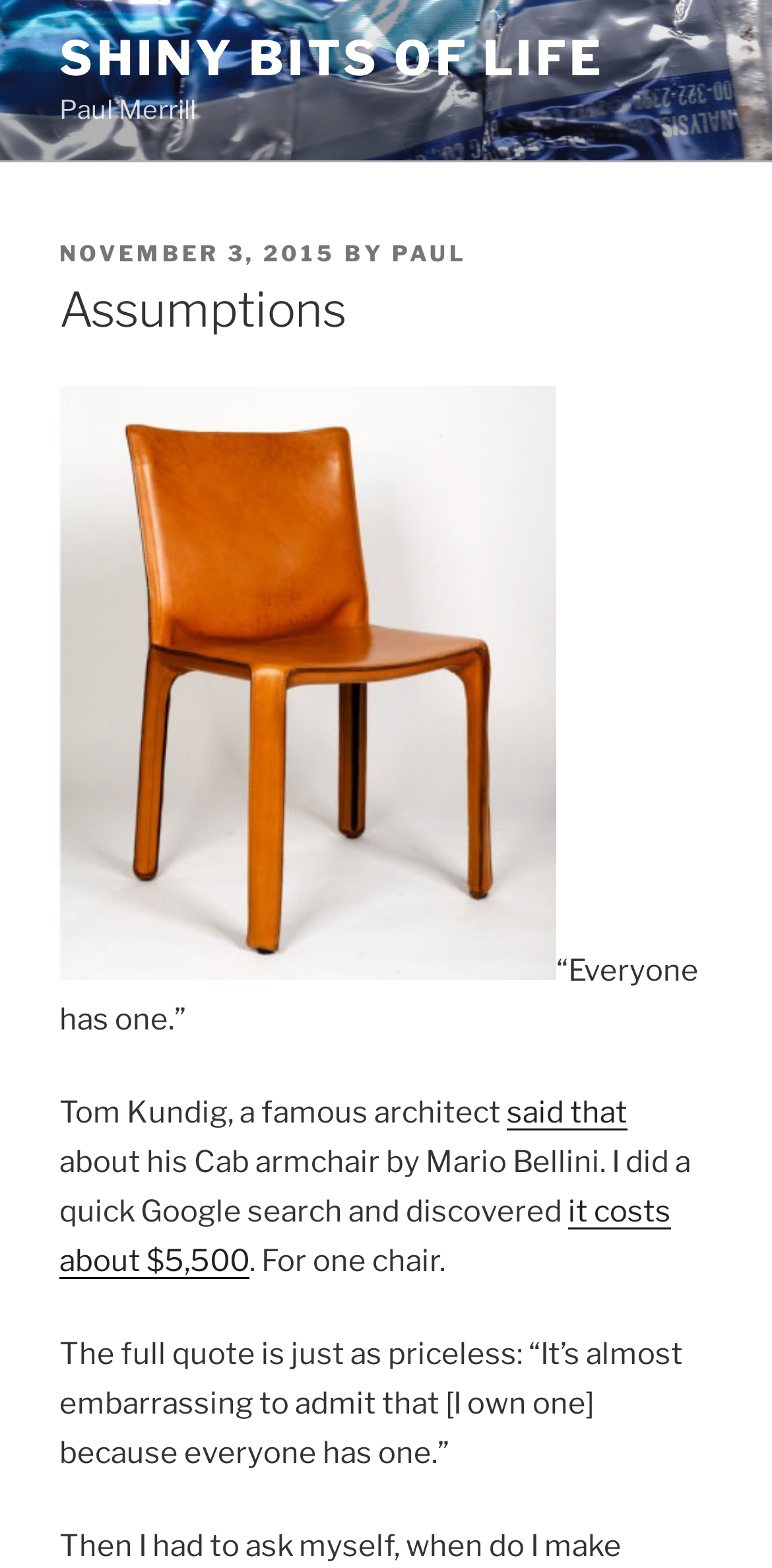Who is the author of the article?
Answer the question with just one word or phrase using the image.

Paul Merrill